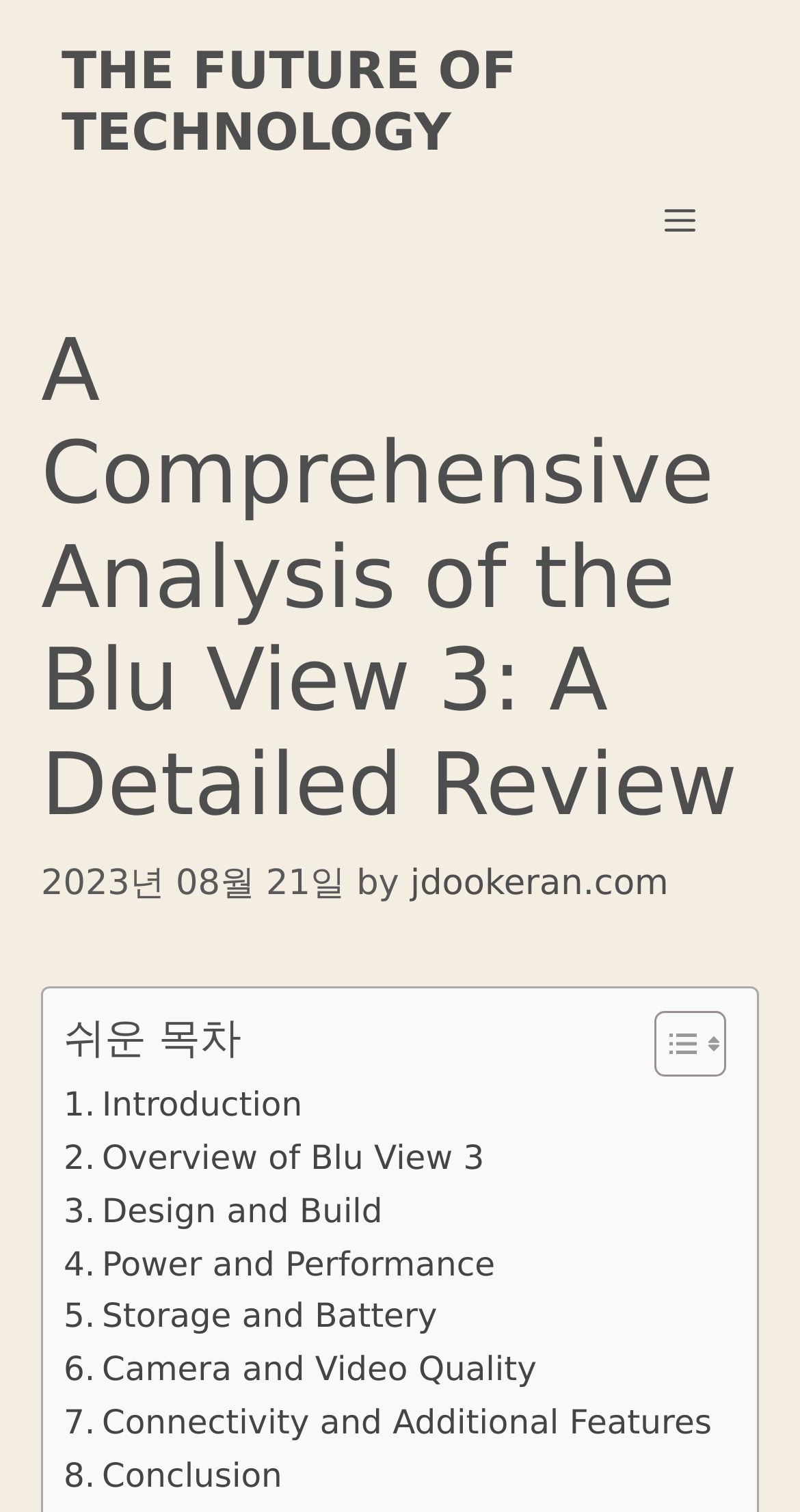For the following element description, predict the bounding box coordinates in the format (top-left x, top-left y, bottom-right x, bottom-right y). All values should be floating point numbers between 0 and 1. Description: jdookeran.com

[0.513, 0.572, 0.836, 0.599]